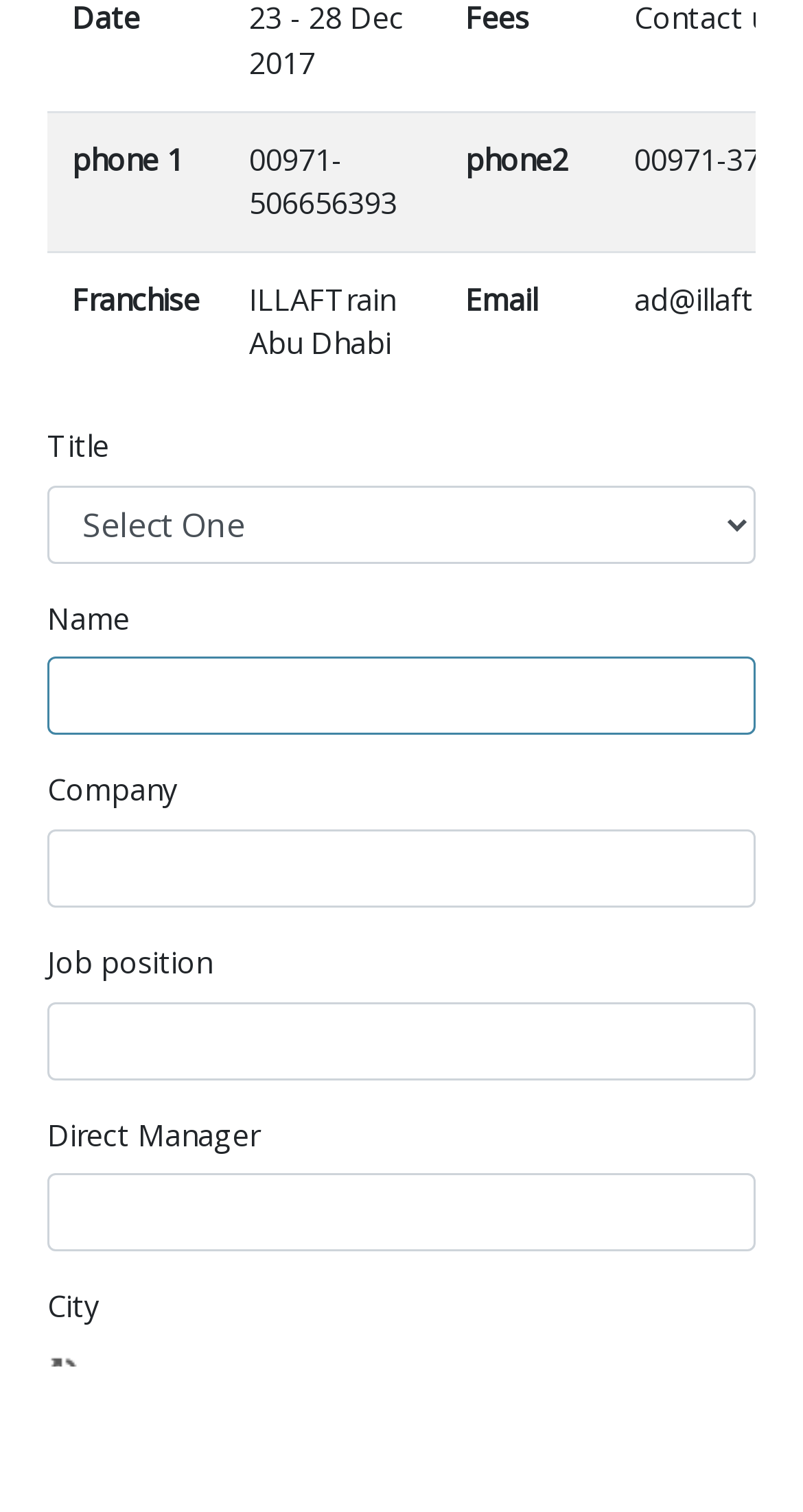What is the label above the 'Name' textbox?
Using the information from the image, give a concise answer in one word or a short phrase.

Name